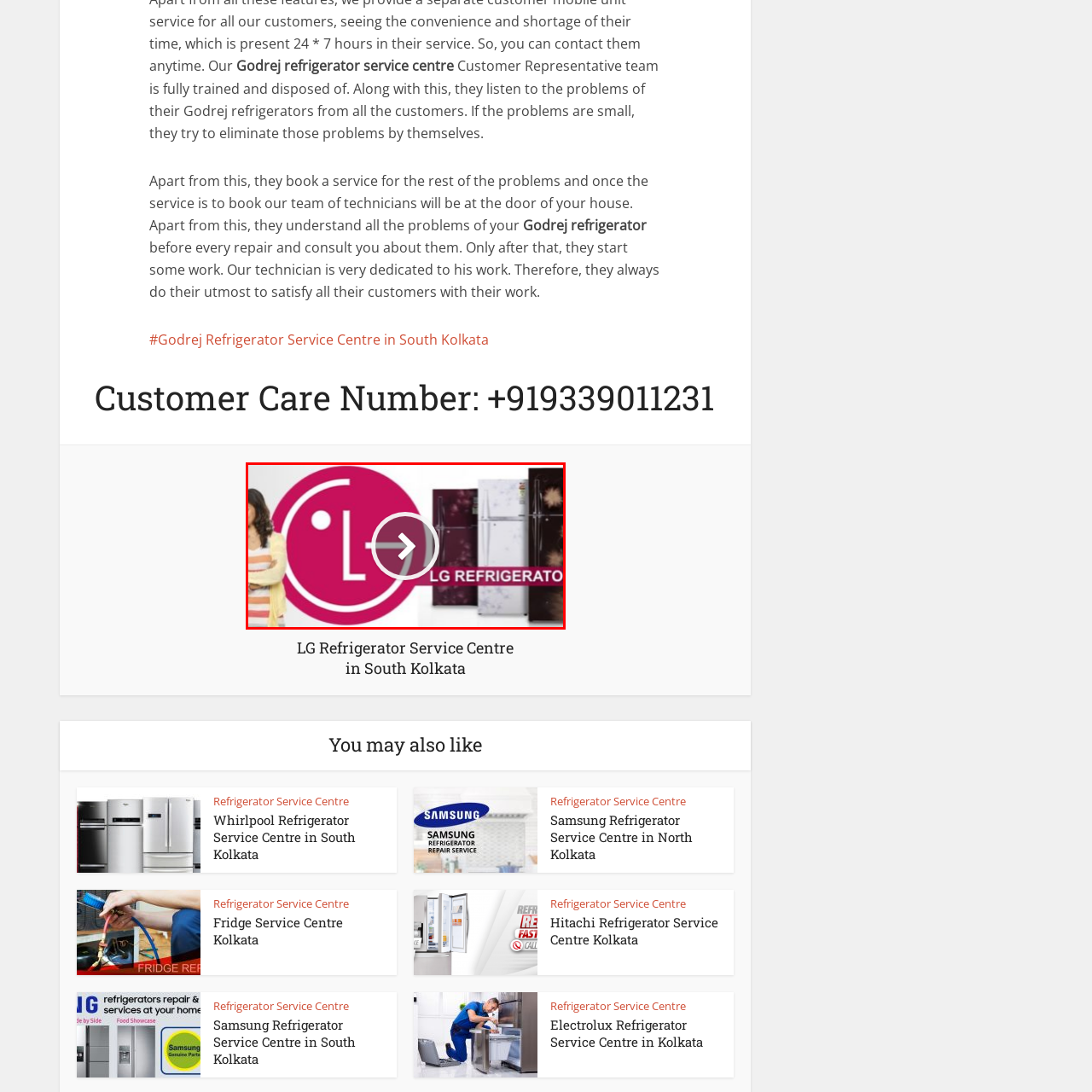What is the woman's posture in the image?
Inspect the image area bounded by the red box and answer the question with a single word or a short phrase.

Arms crossed